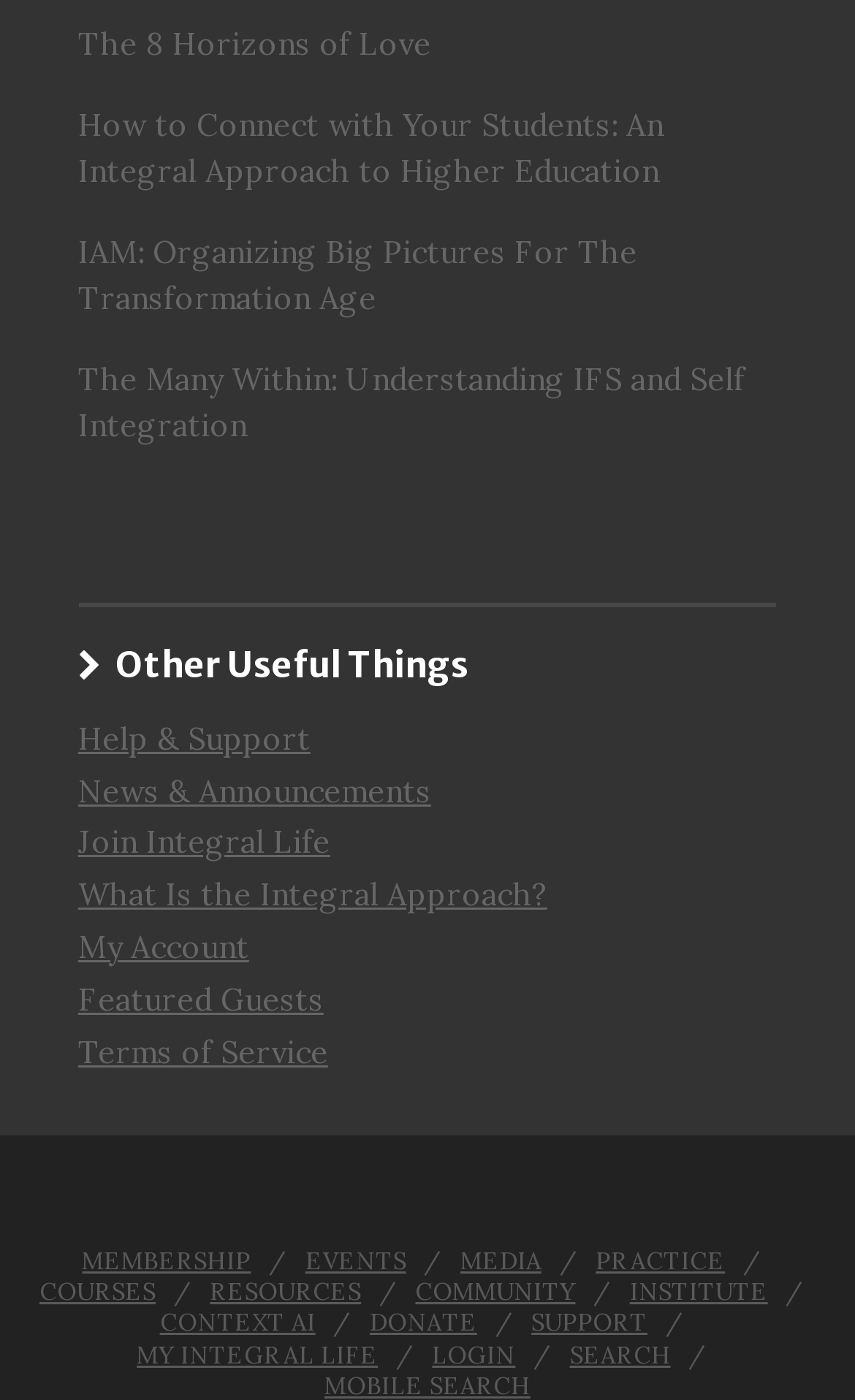What is the last link on the webpage?
Please provide a comprehensive answer based on the contents of the image.

The last link on the webpage is 'SEARCH', which can be found at the bottom of the webpage, with a bounding box coordinate of [0.666, 0.956, 0.784, 0.978].